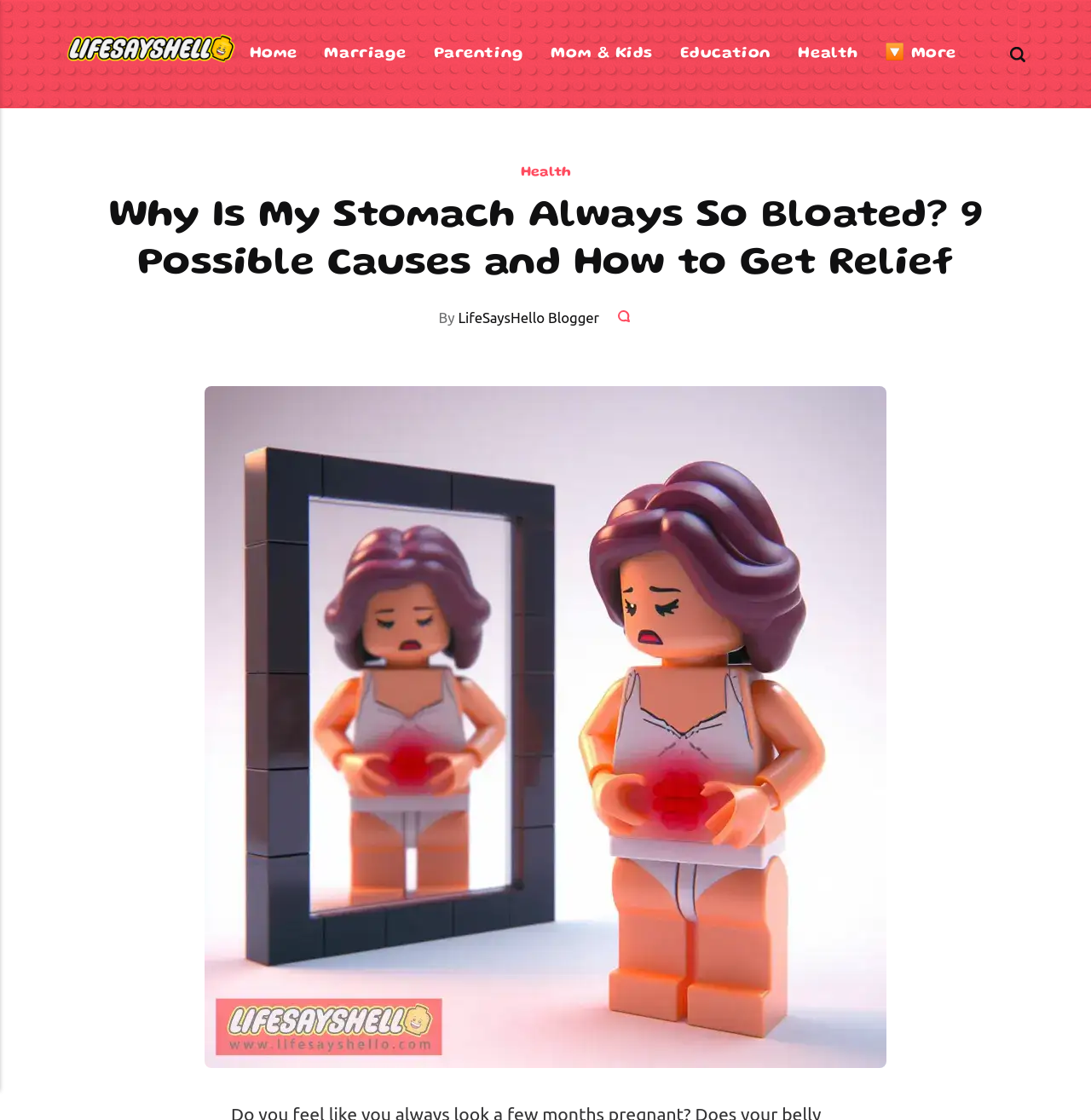Please determine the bounding box coordinates of the section I need to click to accomplish this instruction: "check comments".

[0.566, 0.274, 0.582, 0.295]